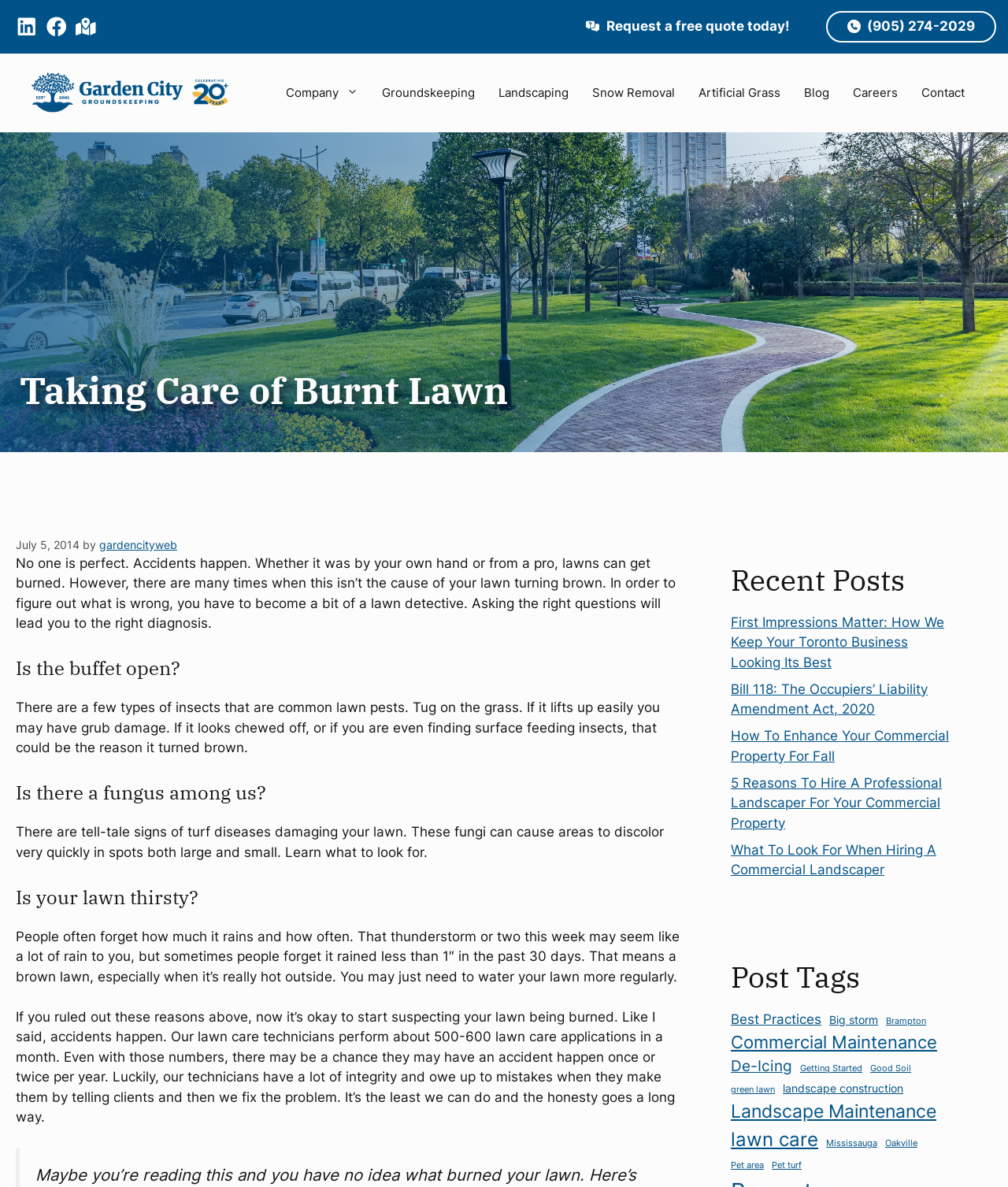Can you specify the bounding box coordinates for the region that should be clicked to fulfill this instruction: "Visit the 'Company' page".

[0.272, 0.058, 0.367, 0.098]